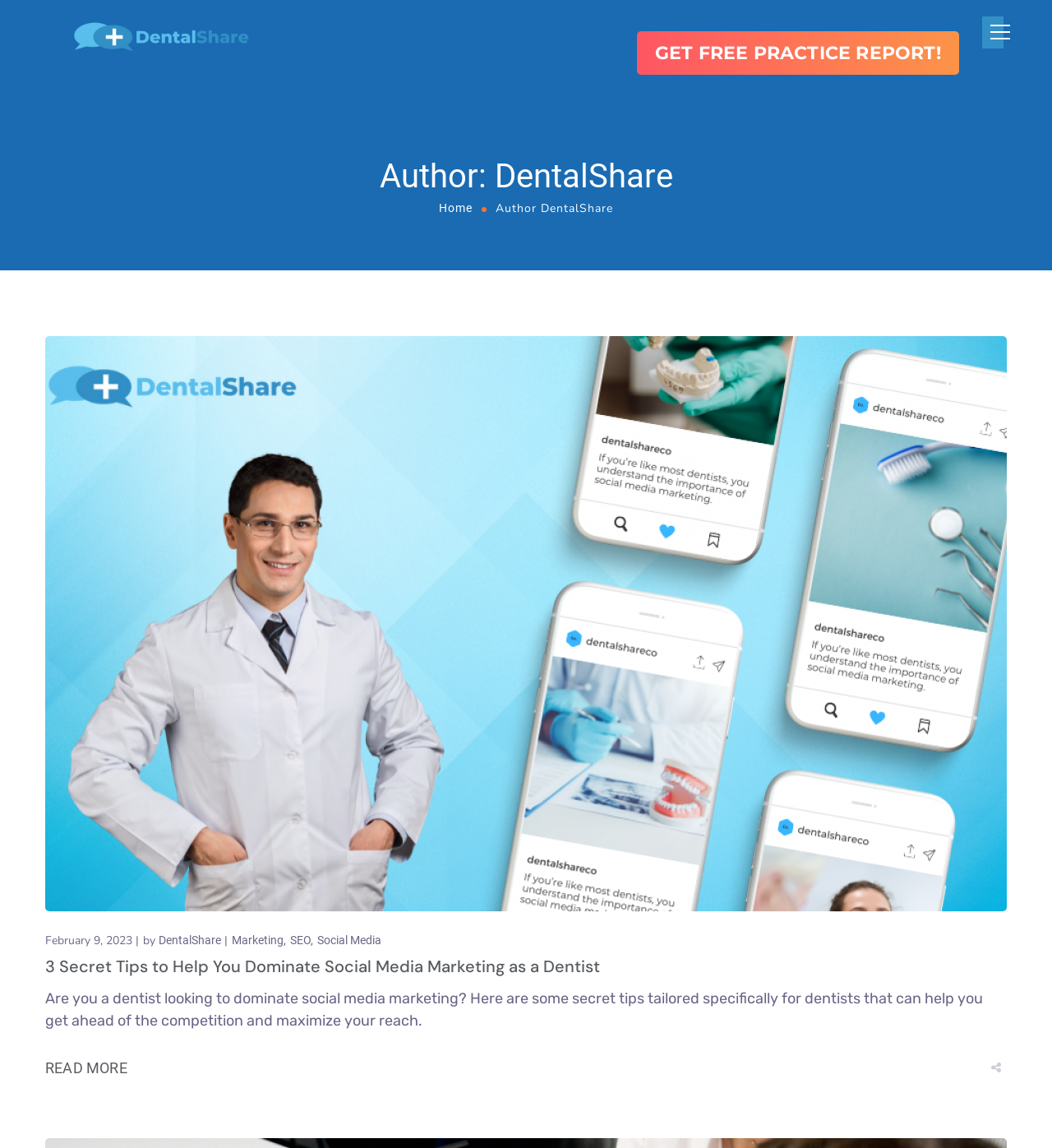Find the bounding box coordinates of the area that needs to be clicked in order to achieve the following instruction: "Click on the 'GET FREE PRACTICE REPORT!' link". The coordinates should be specified as four float numbers between 0 and 1, i.e., [left, top, right, bottom].

[0.607, 0.029, 0.91, 0.064]